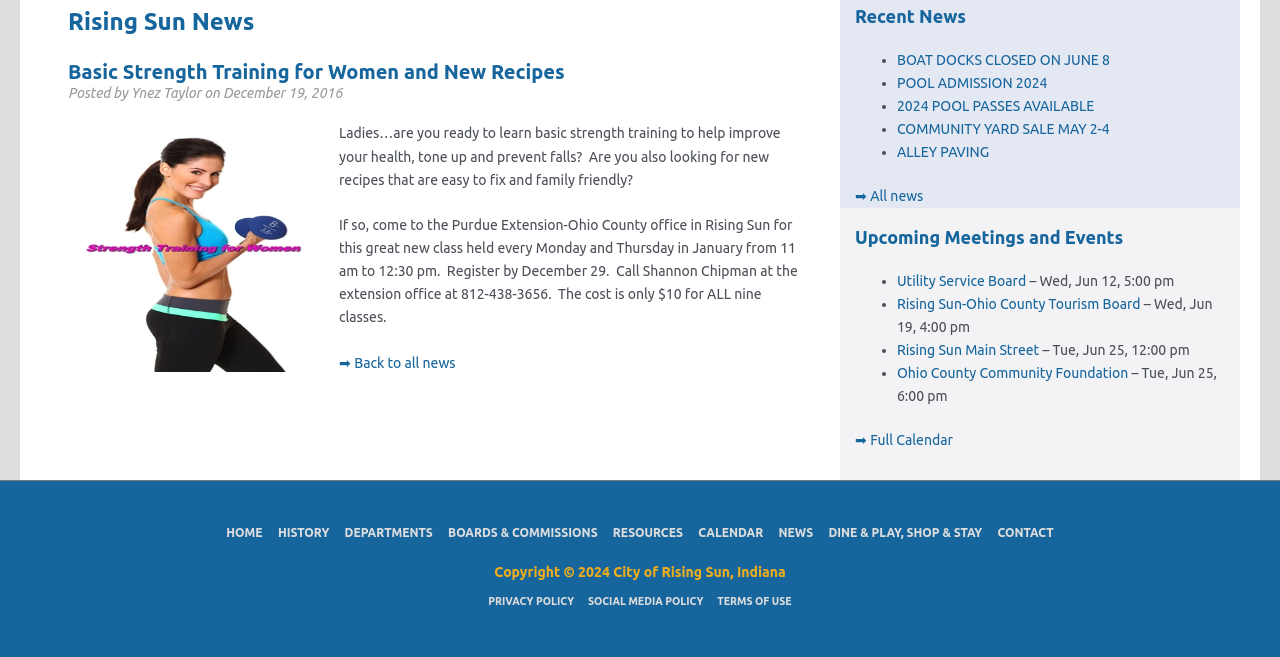Using floating point numbers between 0 and 1, provide the bounding box coordinates in the format (top-left x, top-left y, bottom-right x, bottom-right y). Locate the UI element described here: History

[0.212, 0.8, 0.262, 0.82]